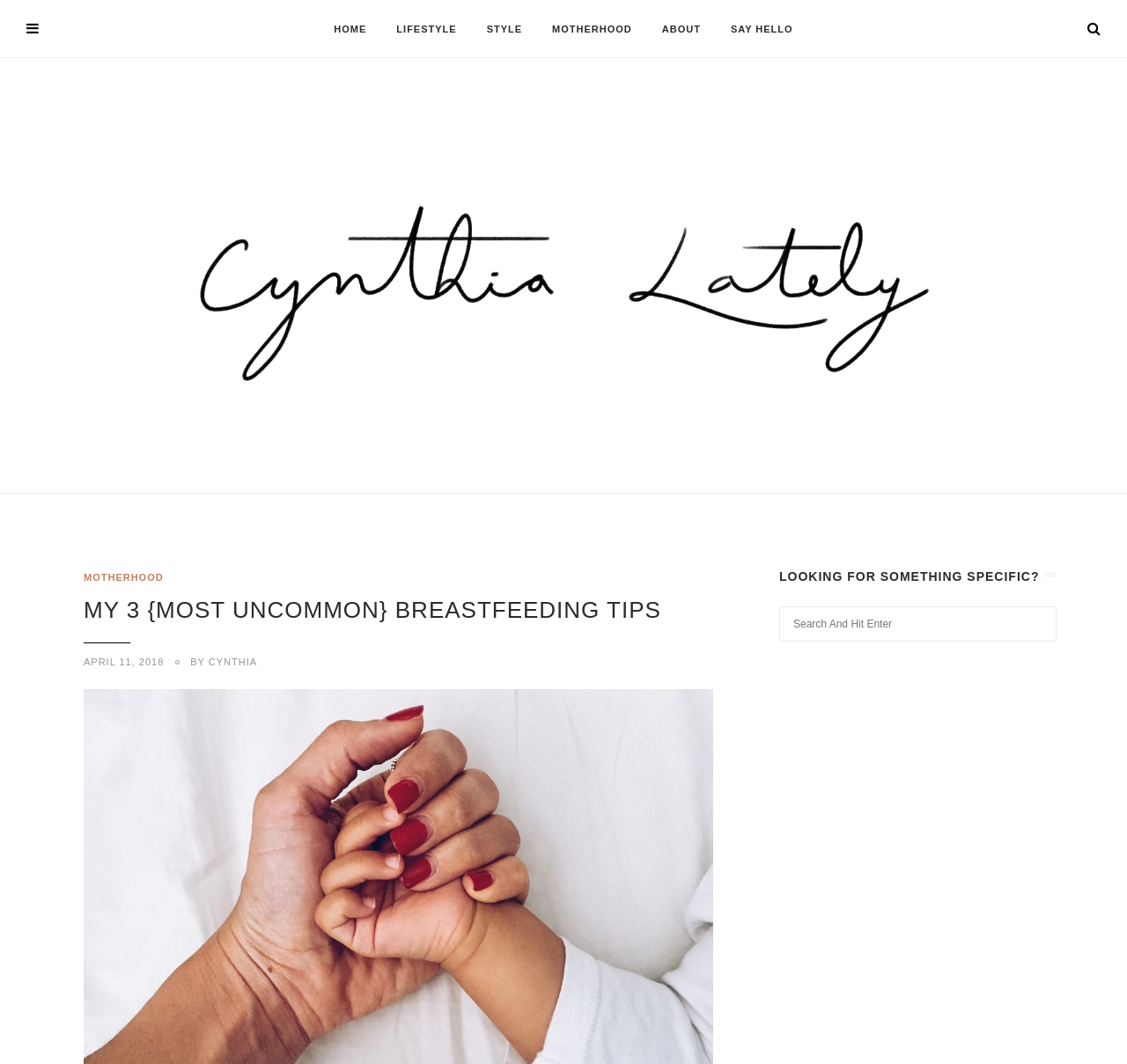Provide the bounding box coordinates of the UI element that matches the description: "parent_node: HOME".

[0.023, 0.0, 0.078, 0.054]